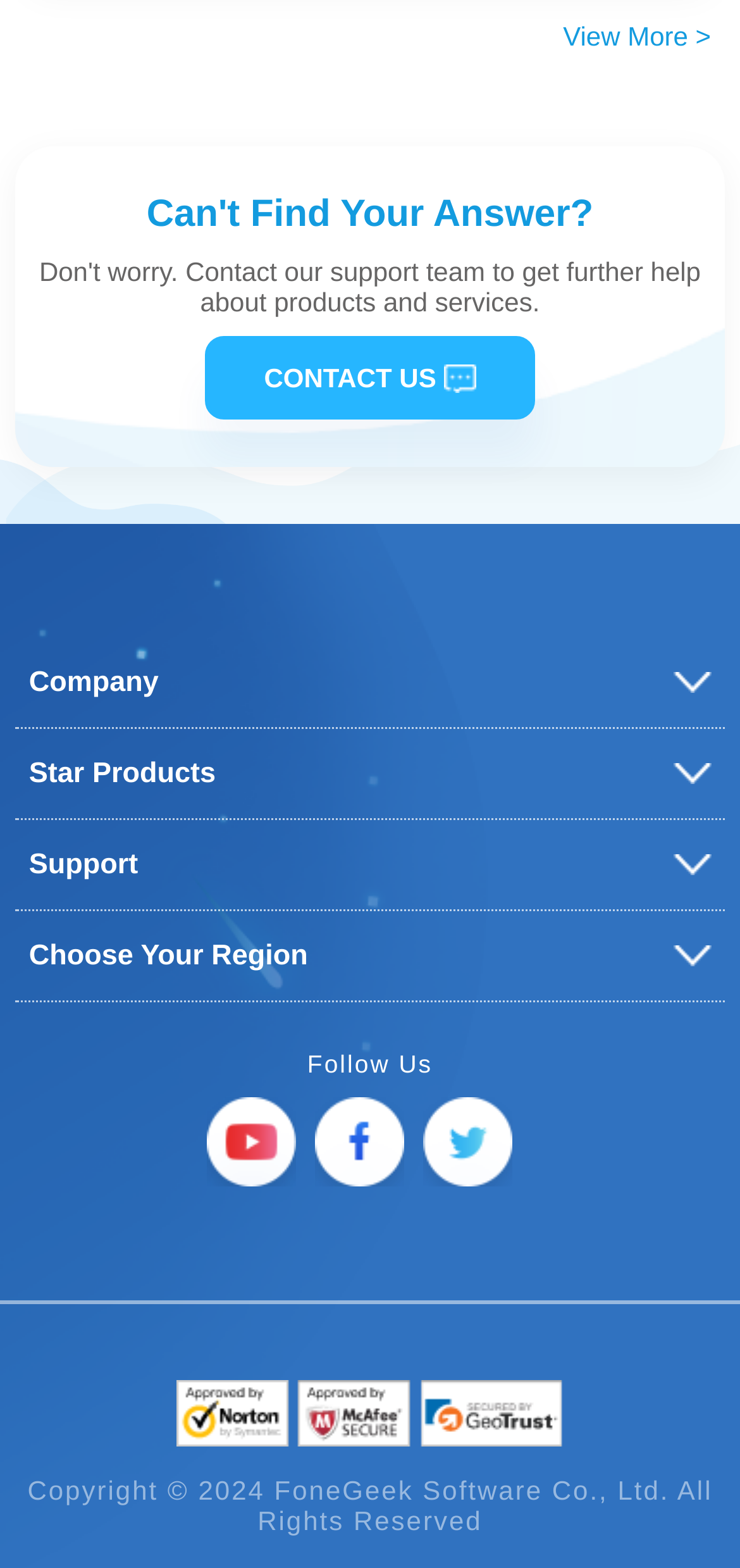What is the company name?
Give a detailed explanation using the information visible in the image.

I found the company name 'FoneGeek Software Co., Ltd.' at the bottom of the webpage, in the copyright section.